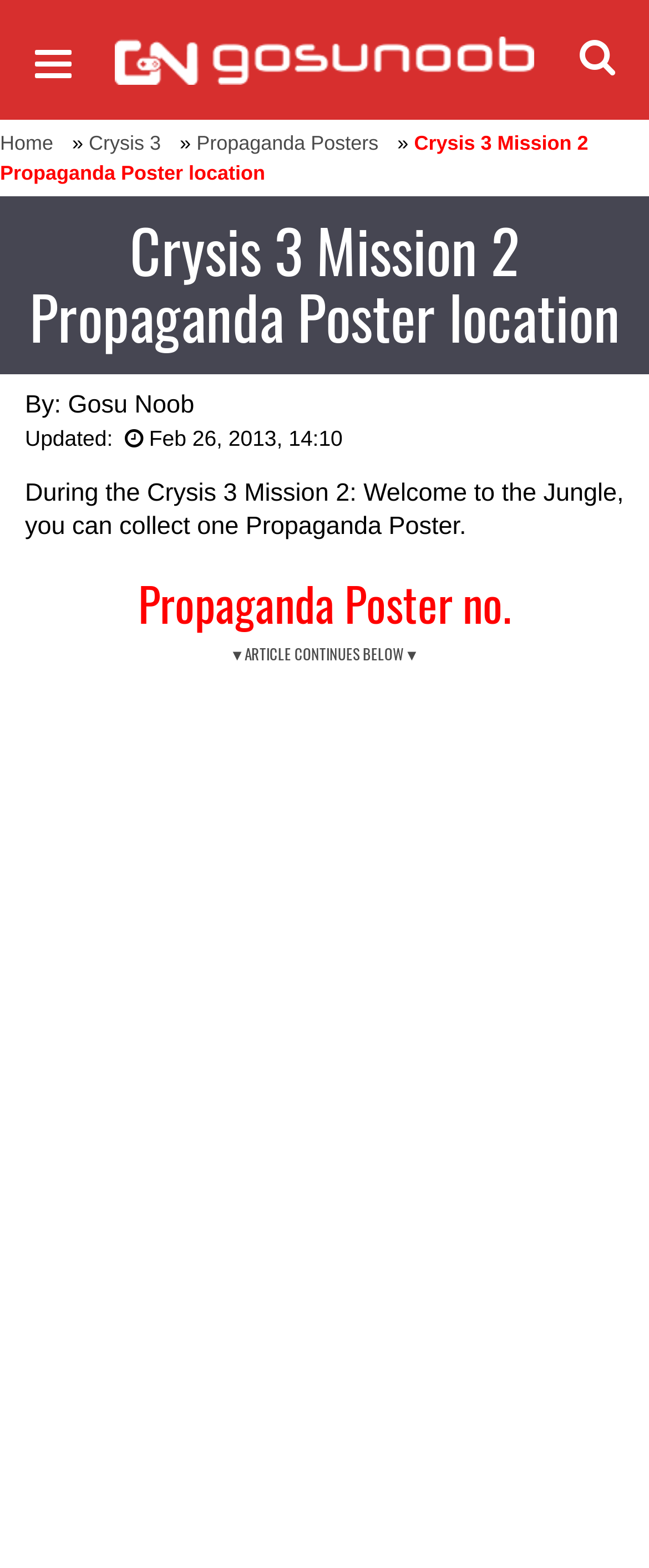What is the name of the website? Look at the image and give a one-word or short phrase answer.

GosuNoob.com